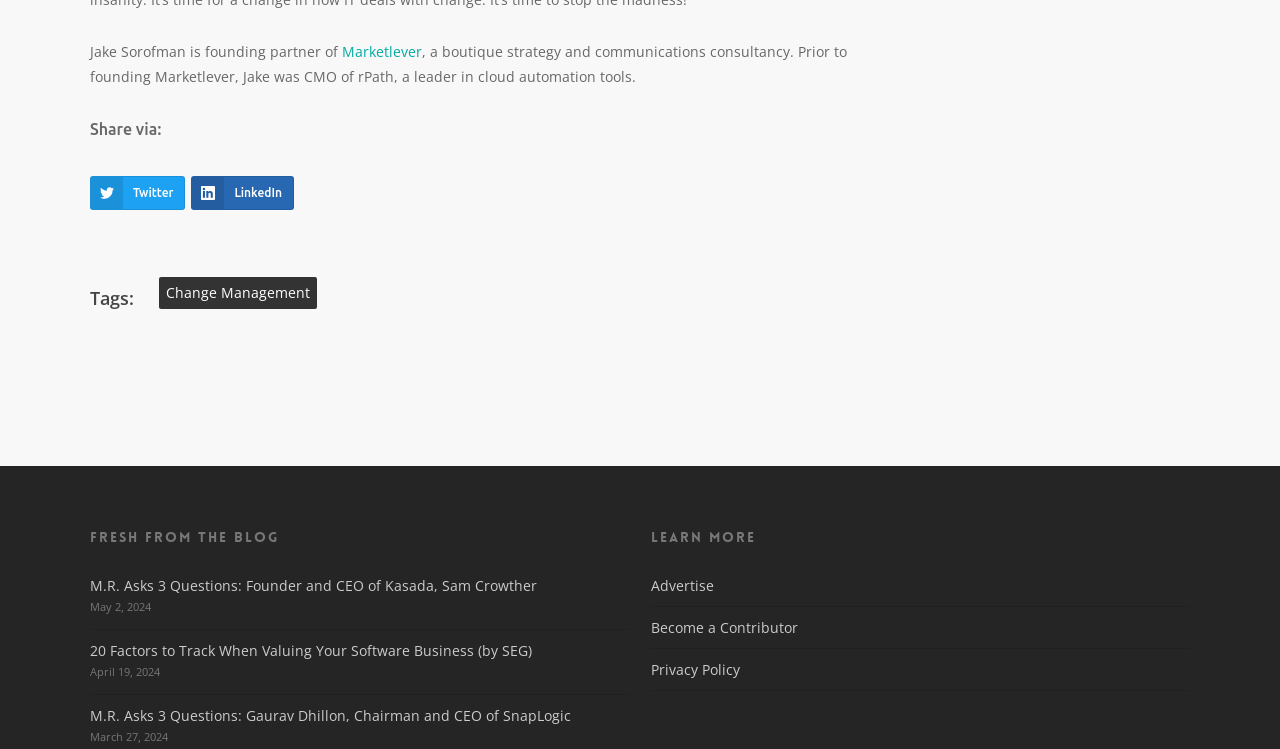Use a single word or phrase to answer the question:
What is the title of the blog post with the date May 2, 2024?

M.R. Asks 3 Questions